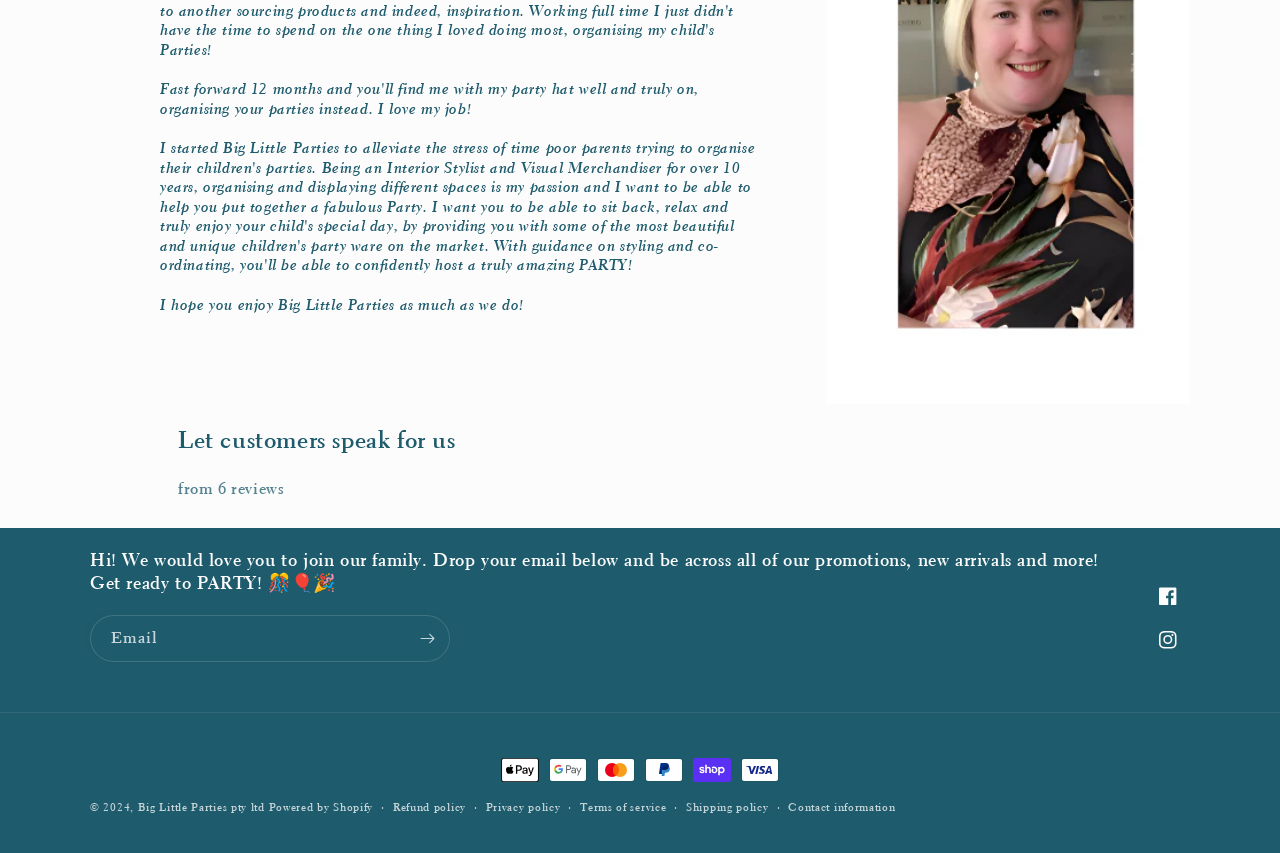What is the purpose of Big Little Parties?
Using the visual information, reply with a single word or short phrase.

Organising children's parties